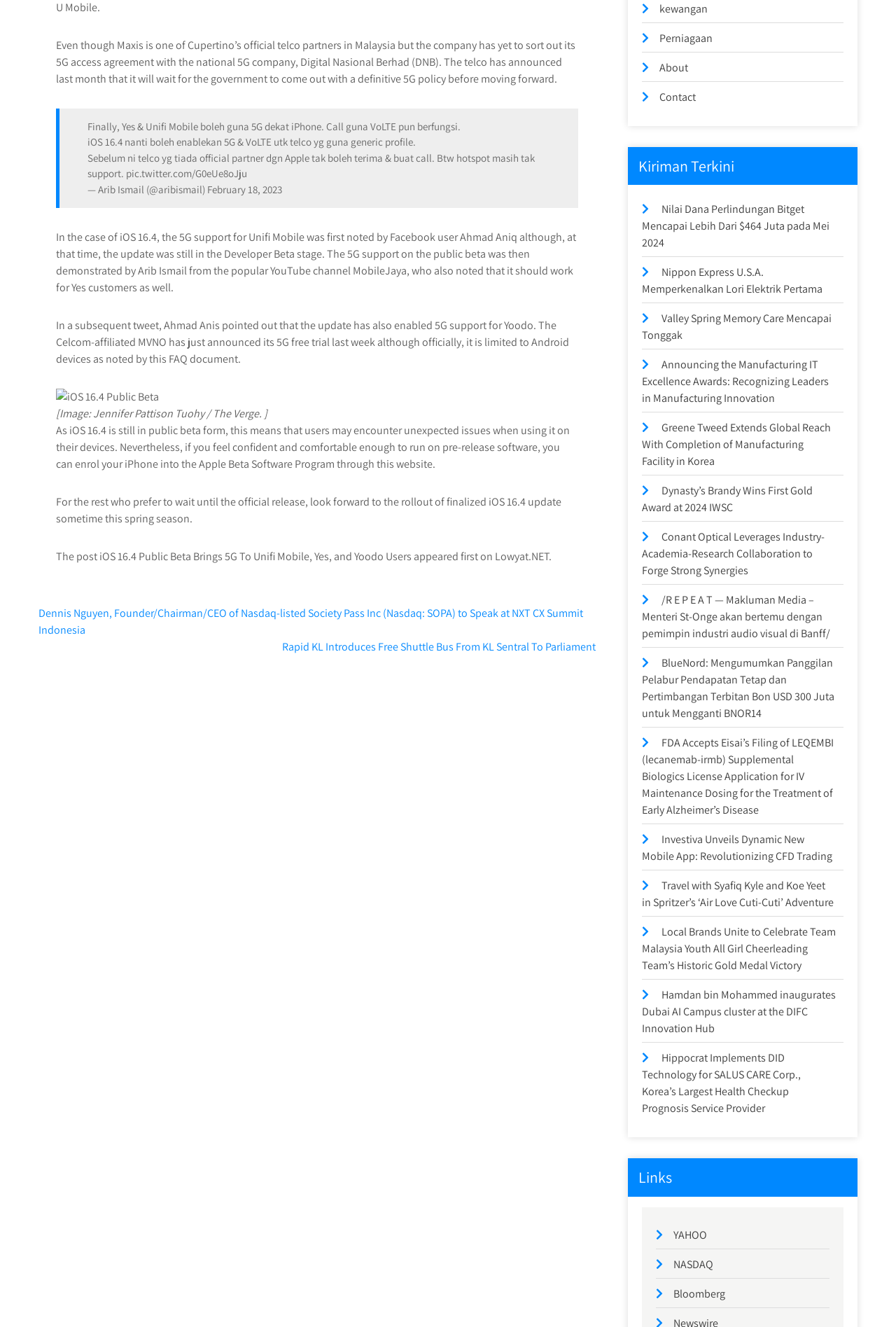Bounding box coordinates are specified in the format (top-left x, top-left y, bottom-right x, bottom-right y). All values are floating point numbers bounded between 0 and 1. Please provide the bounding box coordinate of the region this sentence describes: Contact

[0.736, 0.068, 0.777, 0.079]